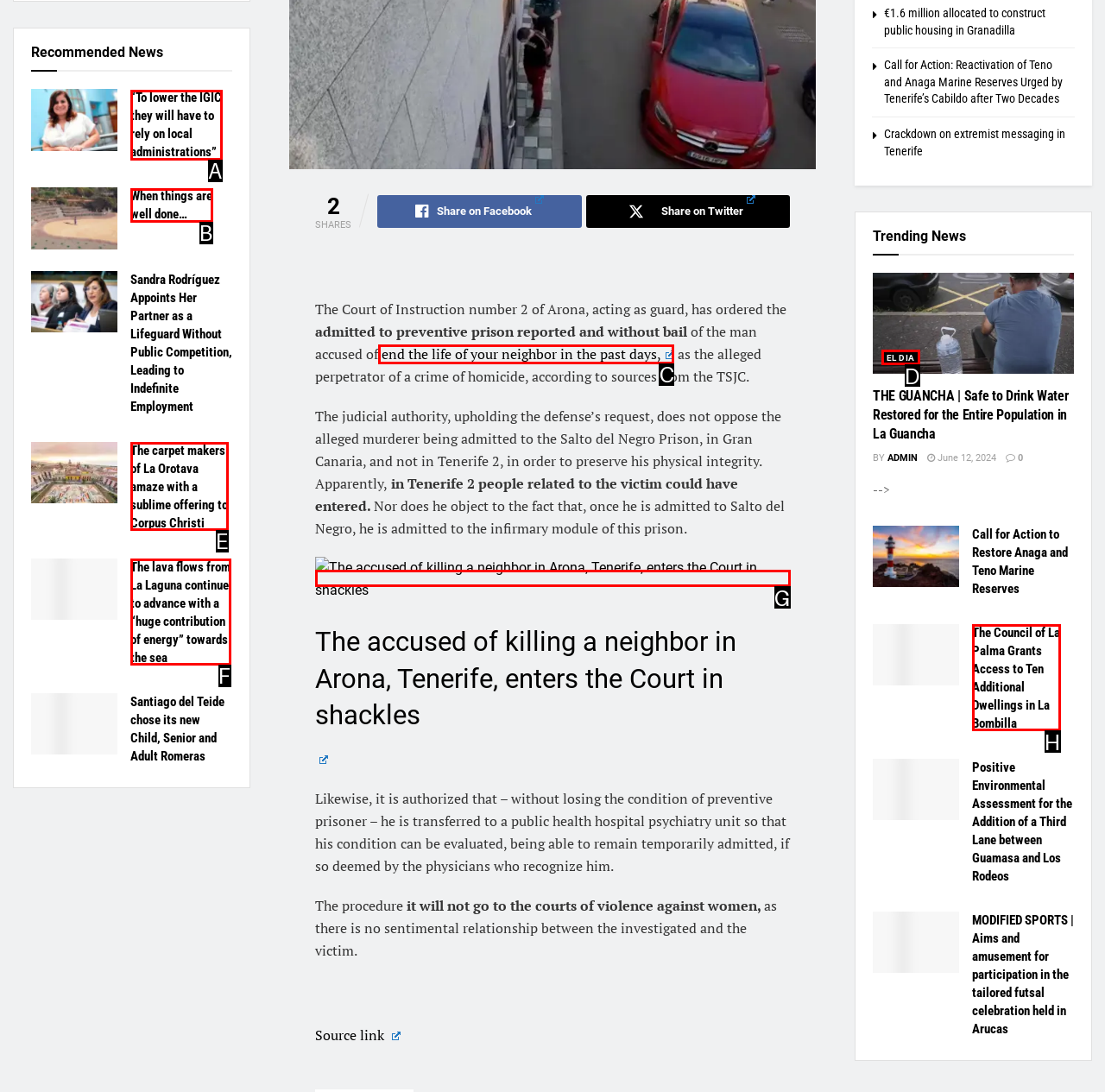Based on the given description: El Dia, identify the correct option and provide the corresponding letter from the given choices directly.

D